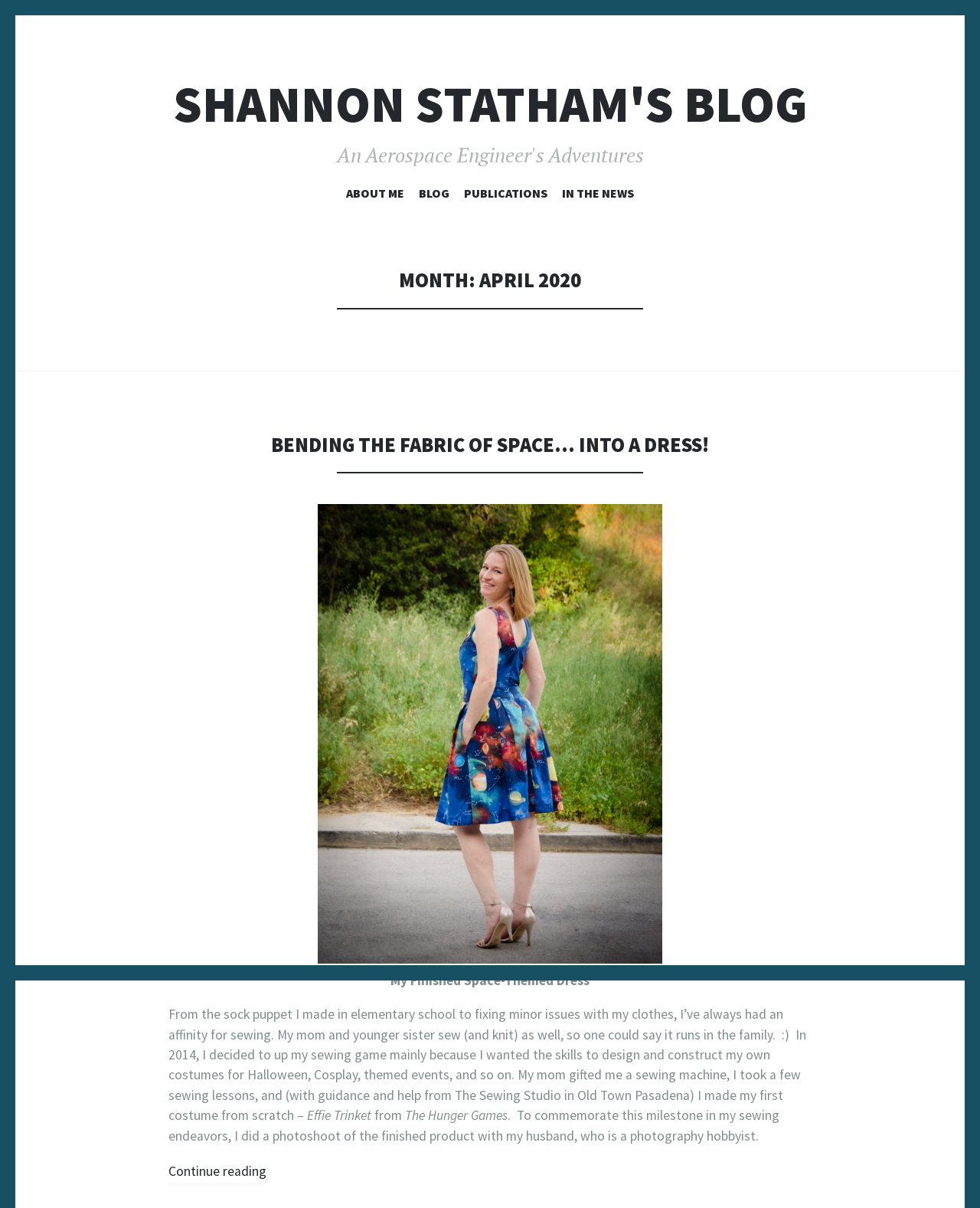What is the author's profession?
Refer to the image and provide a one-word or short phrase answer.

Aerospace Engineer